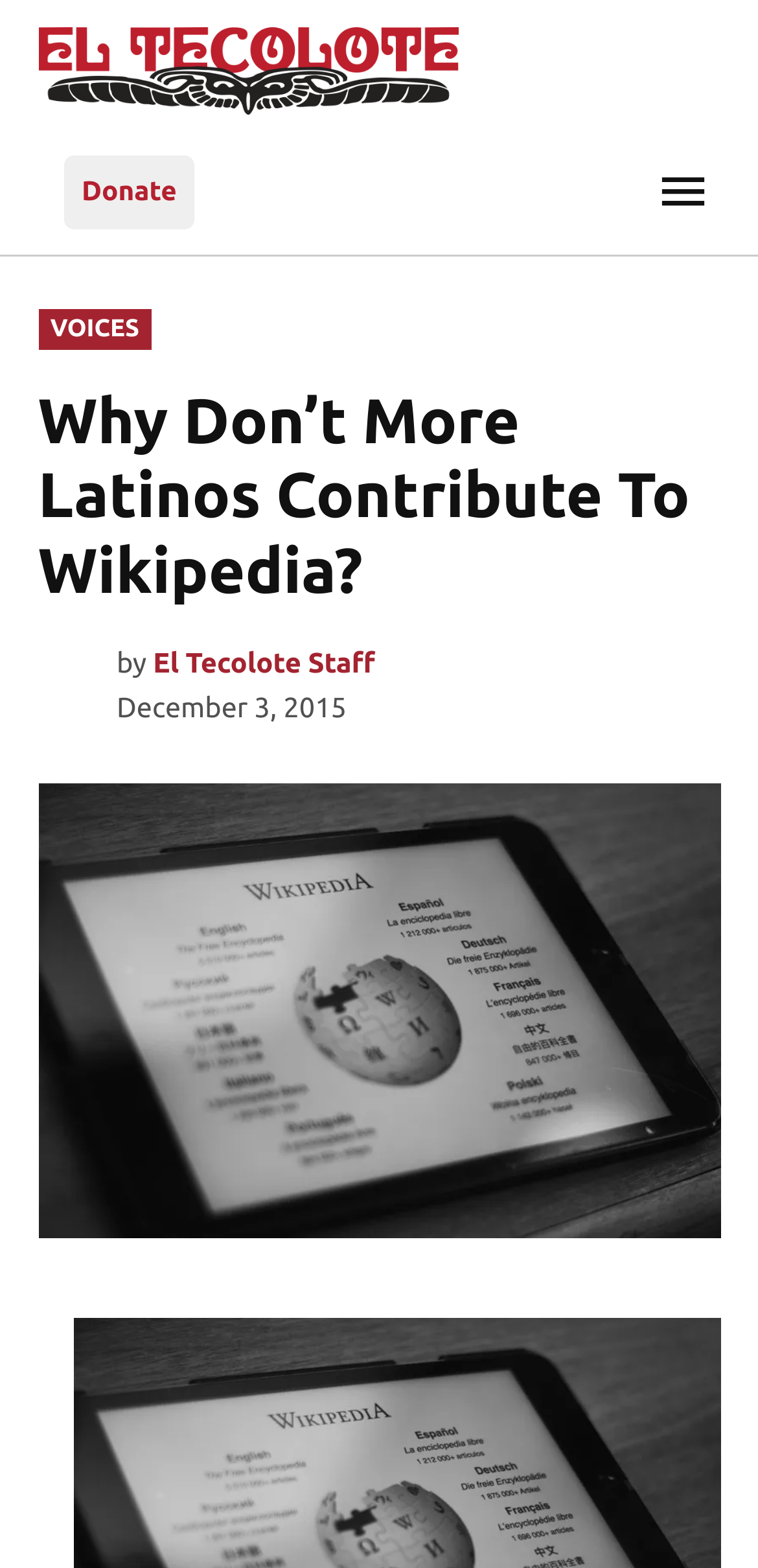What is the primary heading on this webpage?

Why Don’t More Latinos Contribute To Wikipedia?